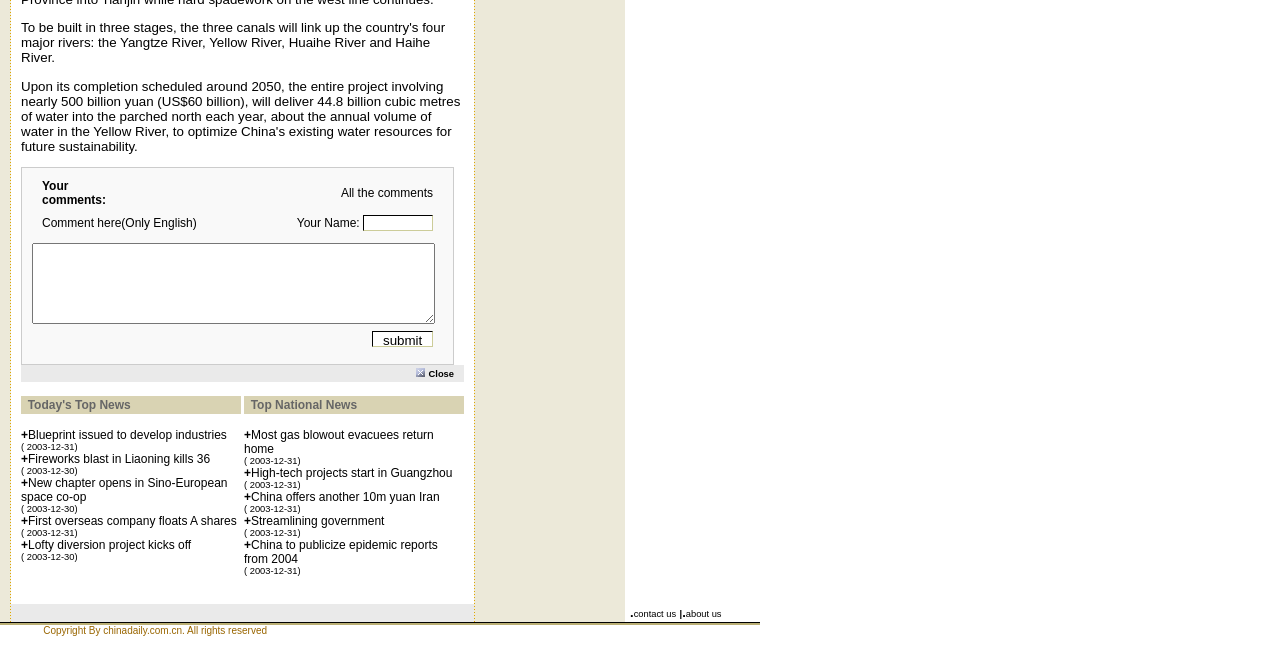Determine the bounding box coordinates of the section I need to click to execute the following instruction: "Read 'Blueprint issued to develop industries'". Provide the coordinates as four float numbers between 0 and 1, i.e., [left, top, right, bottom].

[0.022, 0.653, 0.177, 0.675]